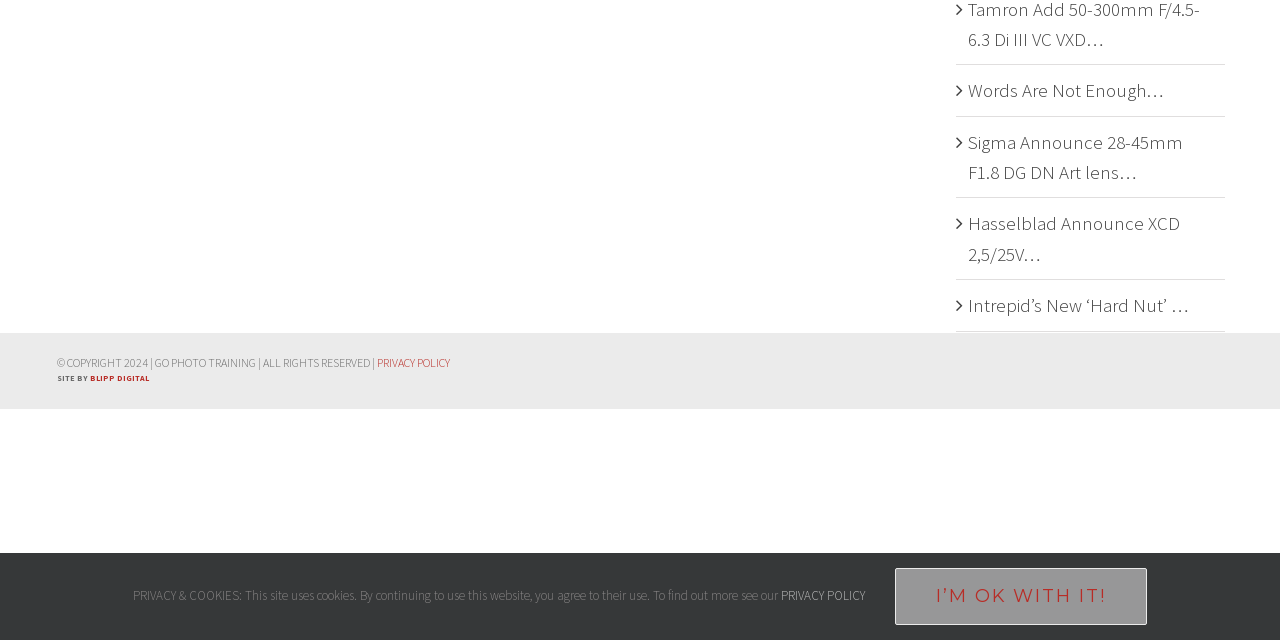Based on the element description, predict the bounding box coordinates (top-left x, top-left y, bottom-right x, bottom-right y) for the UI element in the screenshot: I’m OK with It!

[0.699, 0.888, 0.896, 0.977]